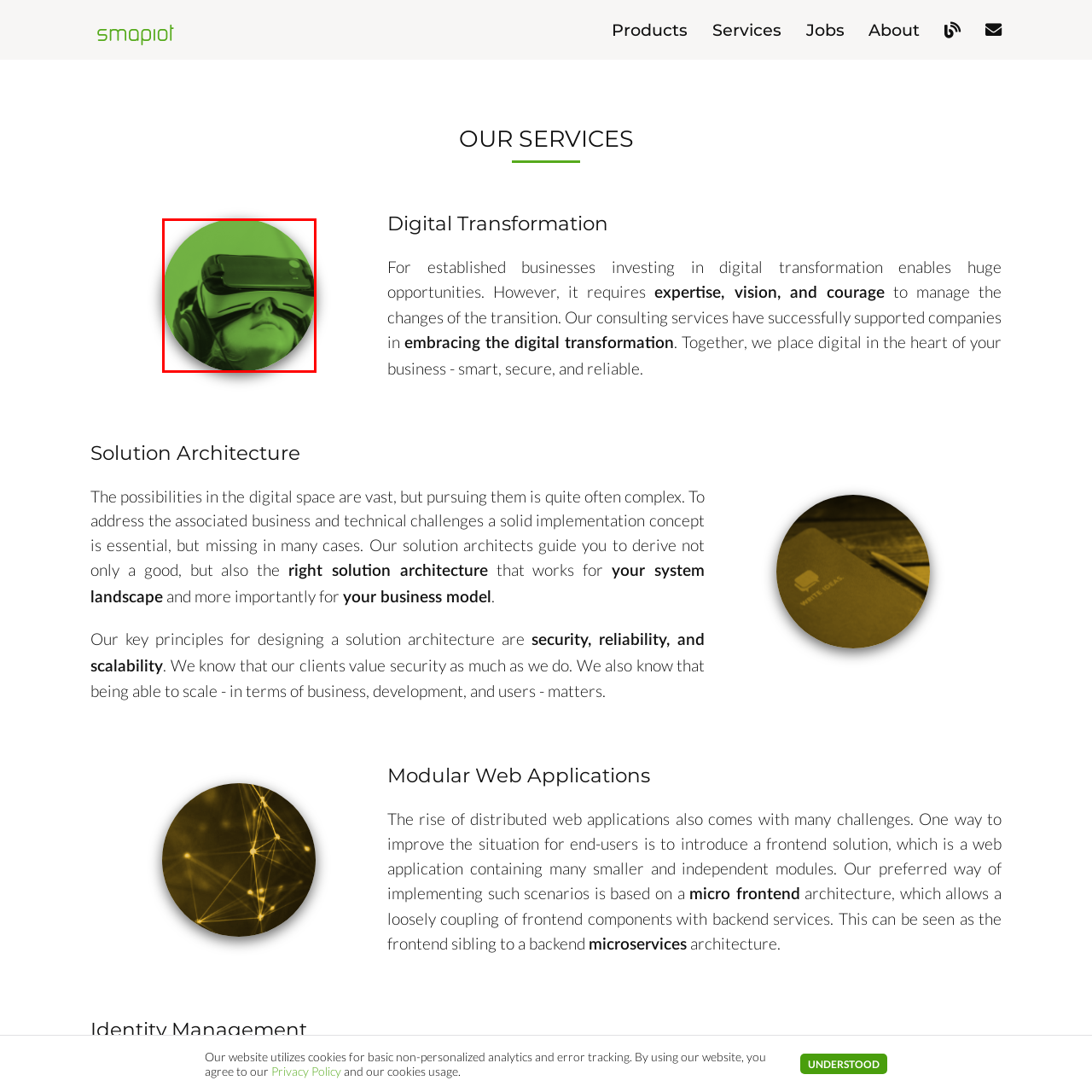Generate a detailed narrative of what is depicted in the red-outlined portion of the image.

The image depicts an individual engaged in a digital transformation experience, wearing a virtual reality (VR) headset and headphones. The green-tinted backdrop enhances the immersive atmosphere, symbolizing innovation and future-forward technology. This visual aligns with the theme of digital transformation, highlighting the importance of expertise and vision in navigating the complex landscape of modern technology. The person's focused expression suggests engagement with a digital environment, emphasizing how companies leverage such technologies to enhance their operations and customer experiences. This imagery encapsulates the essence of transforming traditional business models through digital solutions, a core aspect of the services offered by the consulting firm.